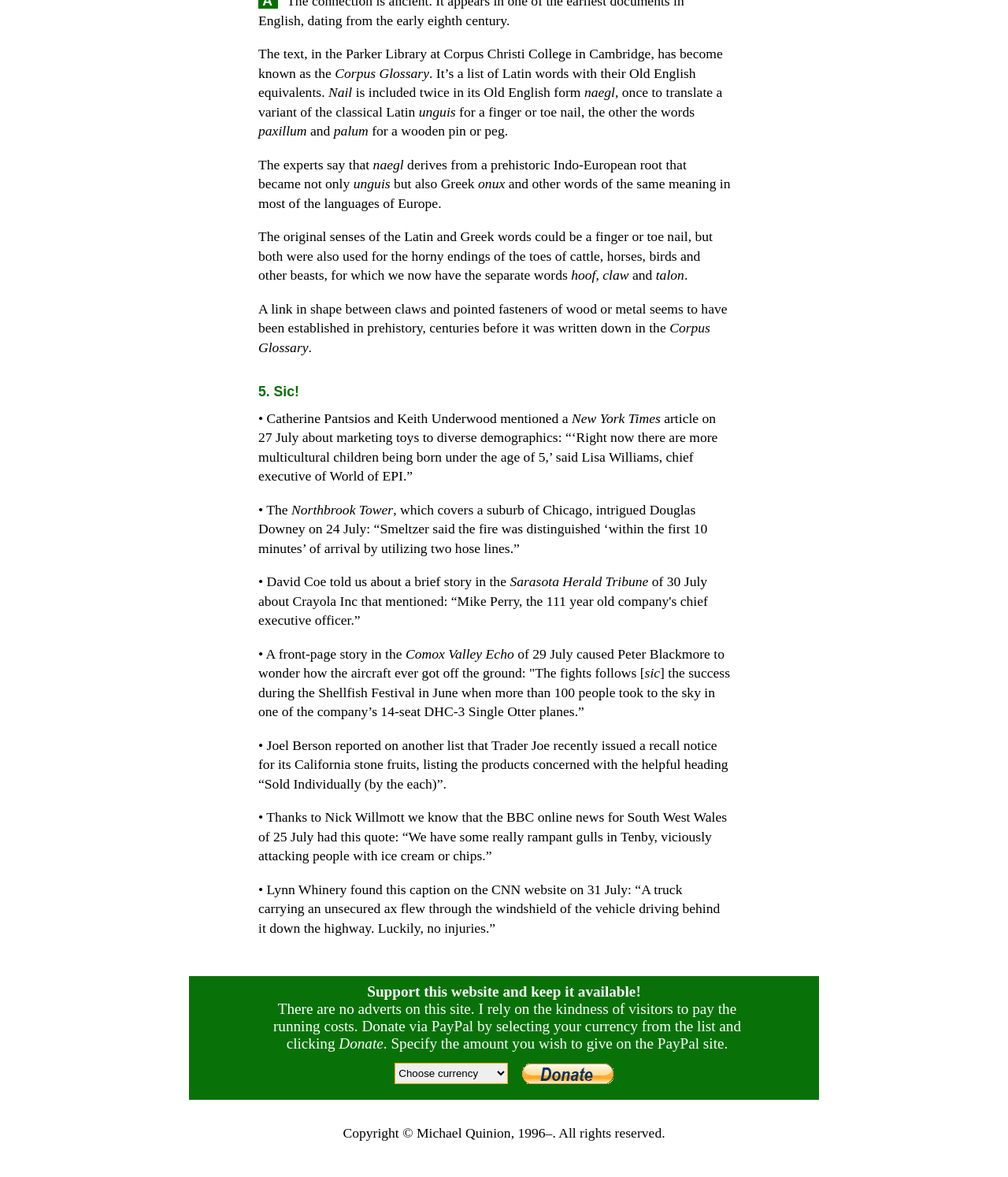Analyze the image and answer the question with as much detail as possible: 
What is the name of the aircraft mentioned in the text?

The text mentions 'one of the company’s 14-seat DHC-3 Single Otter planes' which indicates that the name of the aircraft is DHC-3 Single Otter.